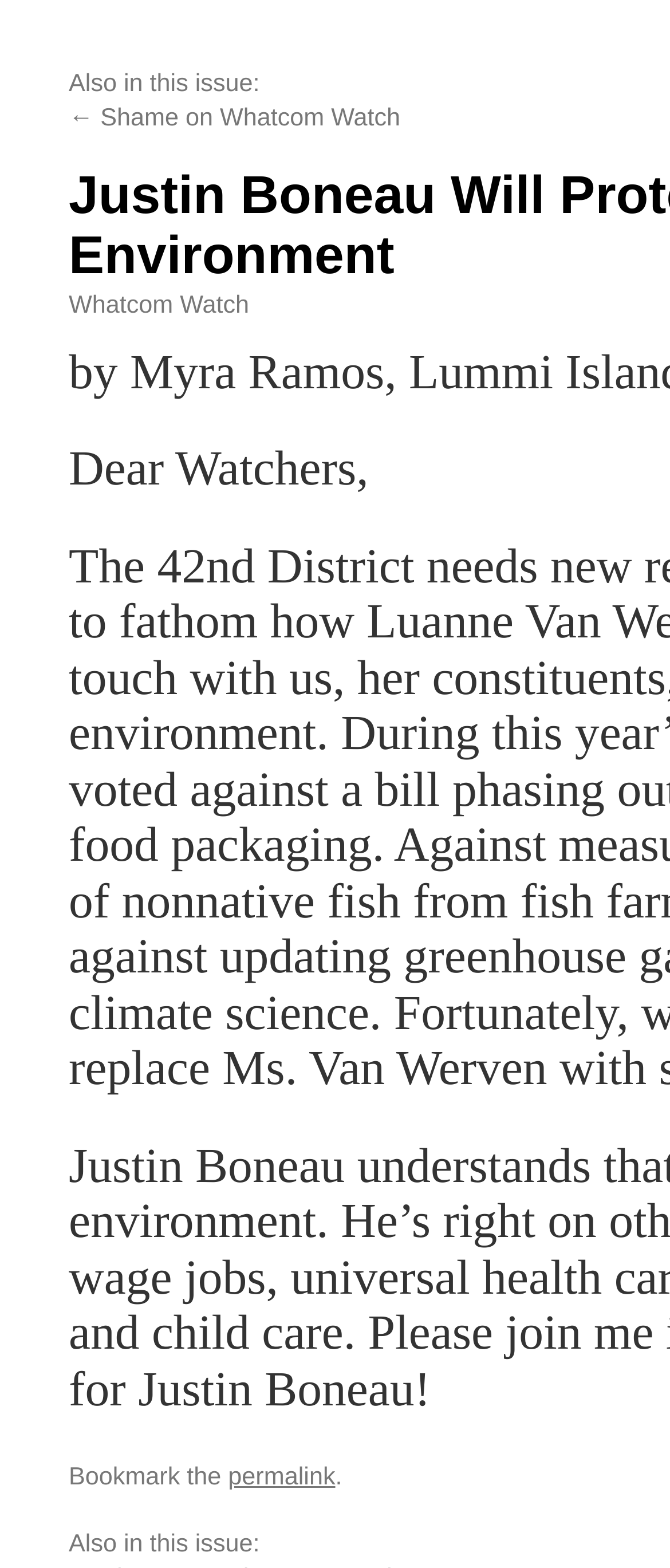Provide the bounding box coordinates, formatted as (top-left x, top-left y, bottom-right x, bottom-right y), with all values being floating point numbers between 0 and 1. Identify the bounding box of the UI element that matches the description: Shame on Whatcom Watch

[0.15, 0.109, 0.597, 0.126]